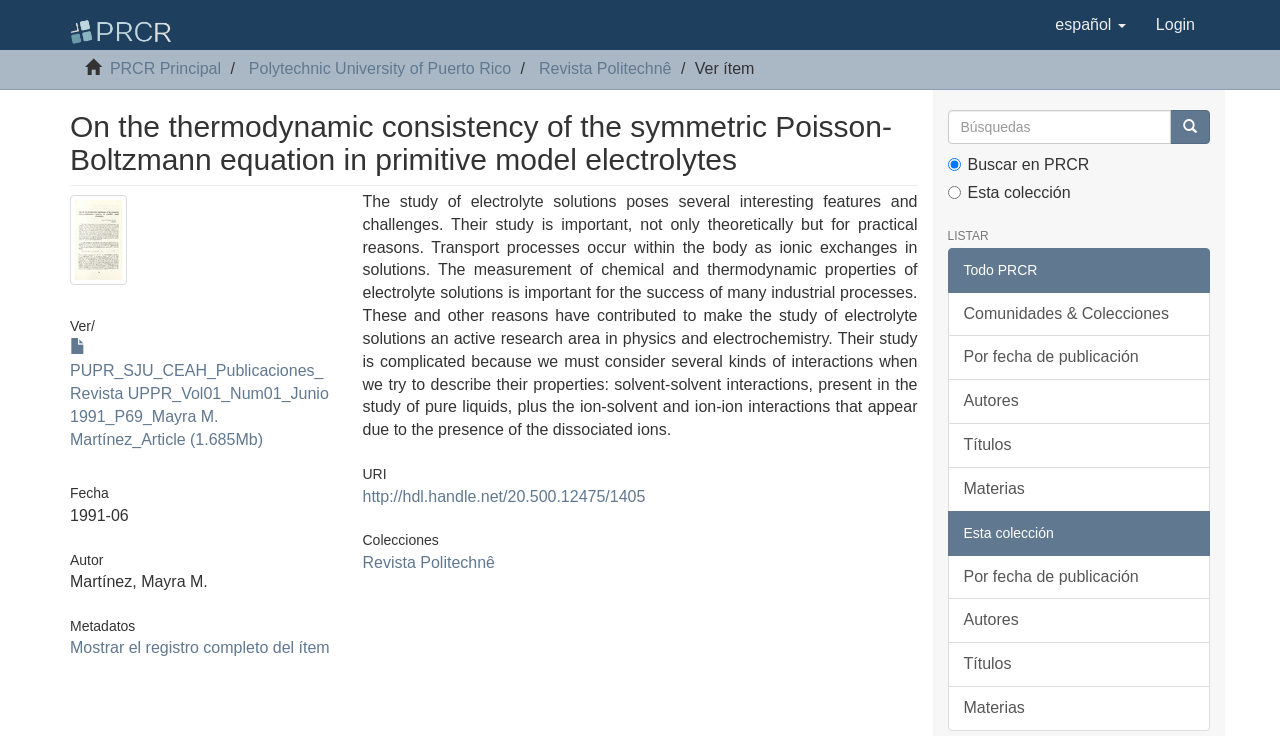Determine the bounding box coordinates of the region I should click to achieve the following instruction: "Go to the PUPR_SJU_CEAH_Publicaciones_Revista UPPR_Vol01_Num01_Junio 1991_P69_Mayra M. Martínez_Article". Ensure the bounding box coordinates are four float numbers between 0 and 1, i.e., [left, top, right, bottom].

[0.055, 0.461, 0.257, 0.608]